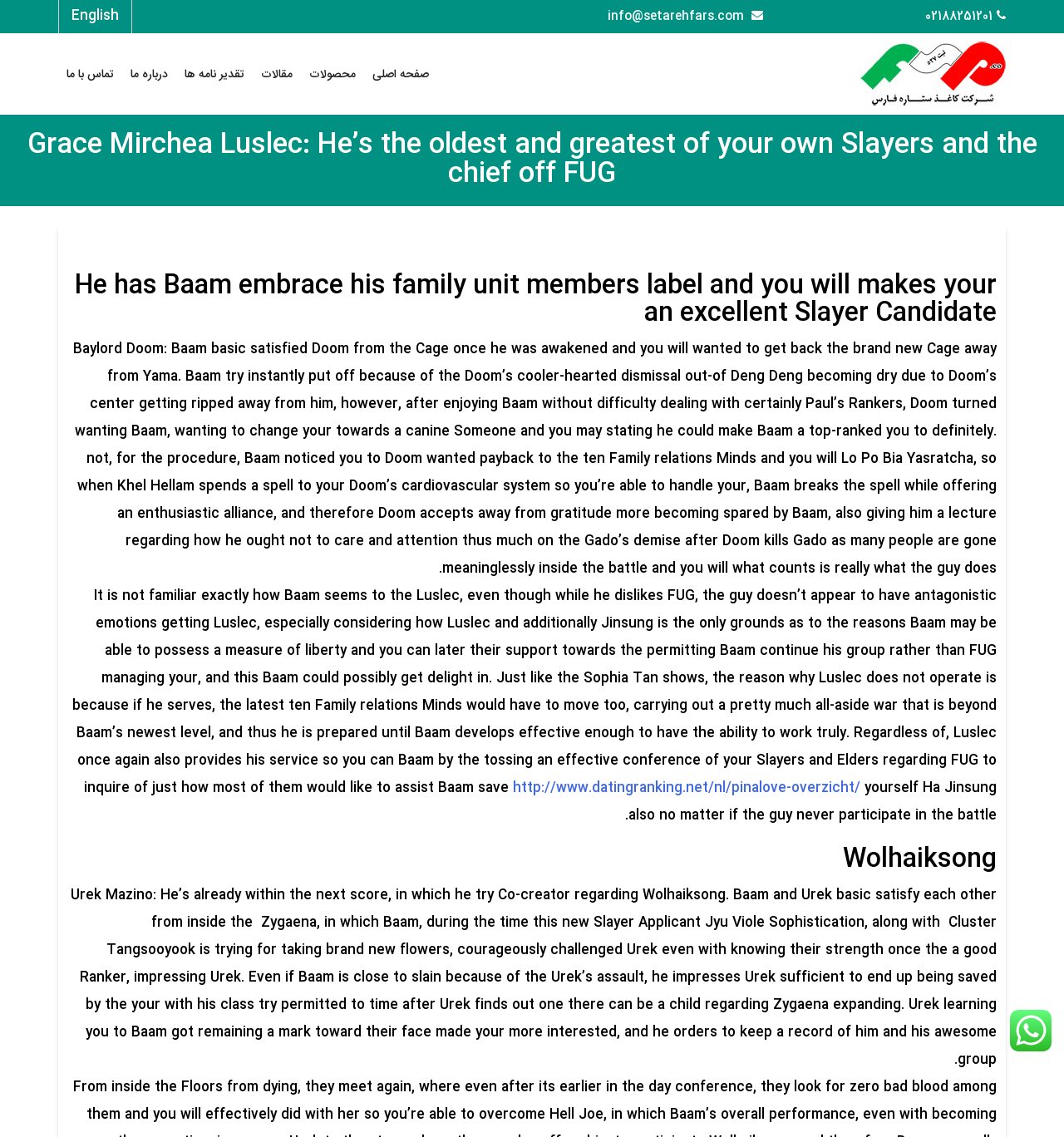What is the link on the top left?
Look at the image and respond with a single word or a short phrase.

English